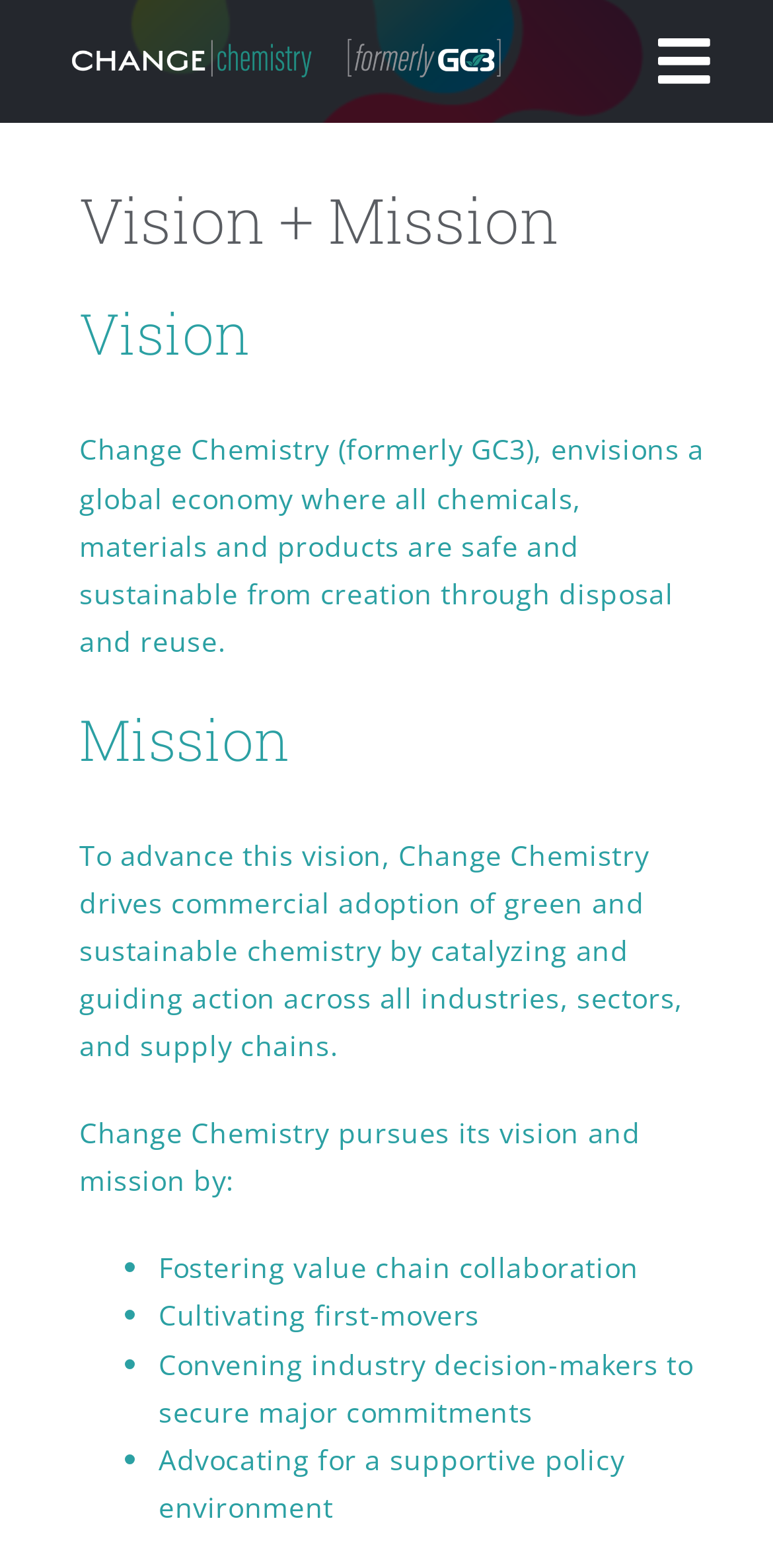Respond to the following question using a concise word or phrase: 
What is the purpose of the 'Toggle Navigation' button?

To expand menu